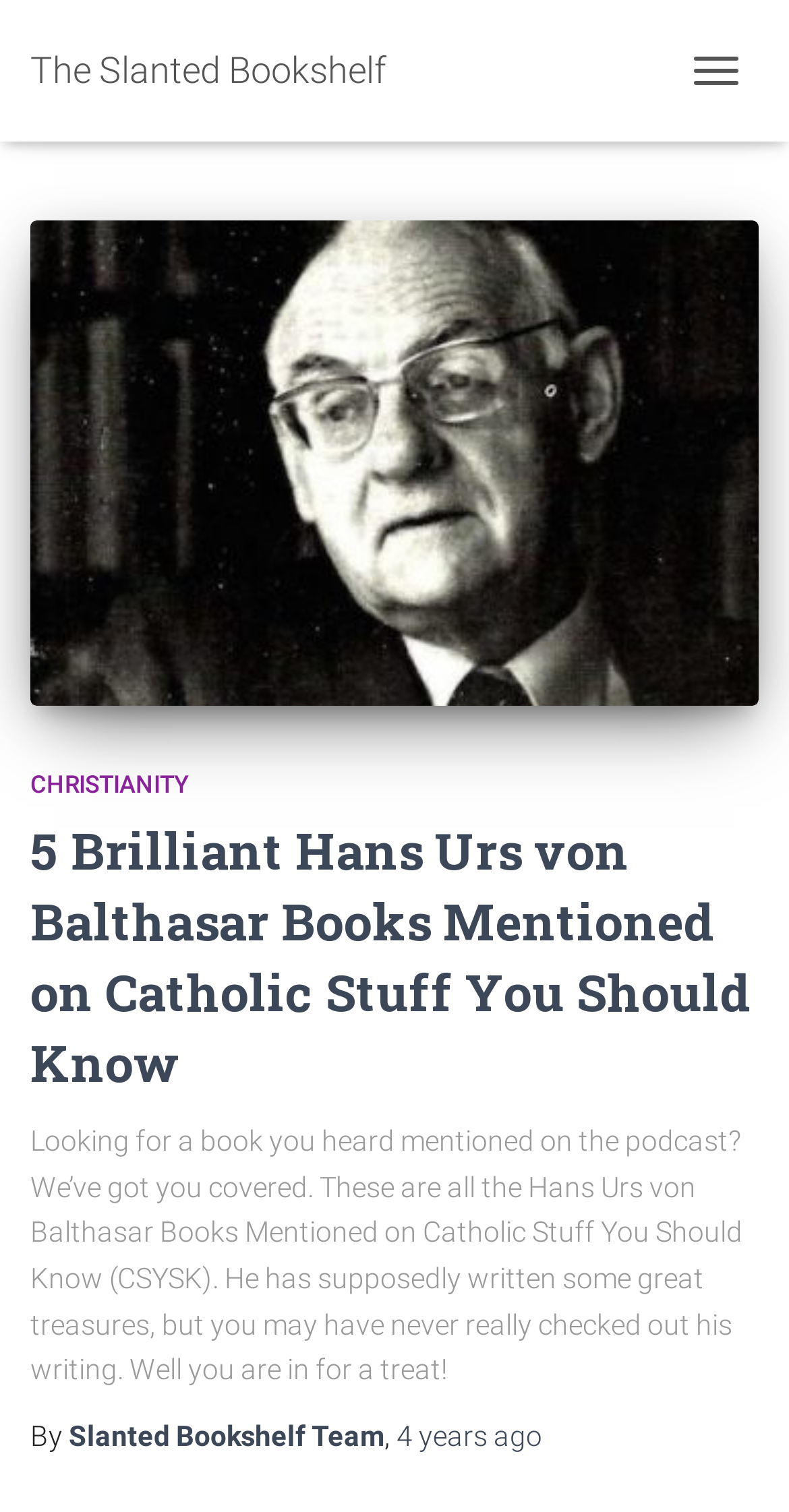Identify the bounding box coordinates for the UI element described as: "Christianity". The coordinates should be provided as four floats between 0 and 1: [left, top, right, bottom].

[0.038, 0.509, 0.238, 0.528]